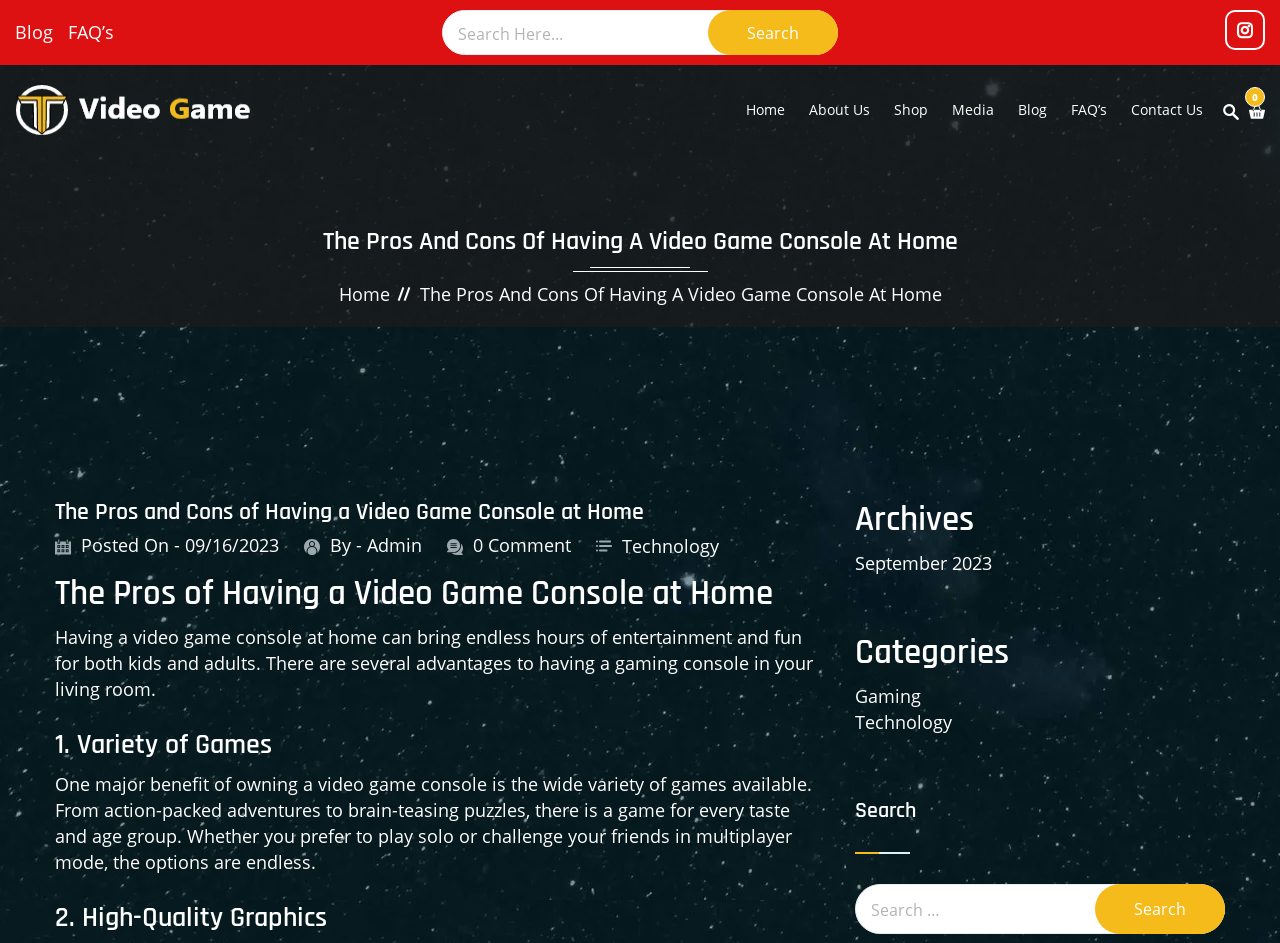Determine the bounding box coordinates for the area you should click to complete the following instruction: "Search for something".

[0.345, 0.011, 0.655, 0.058]